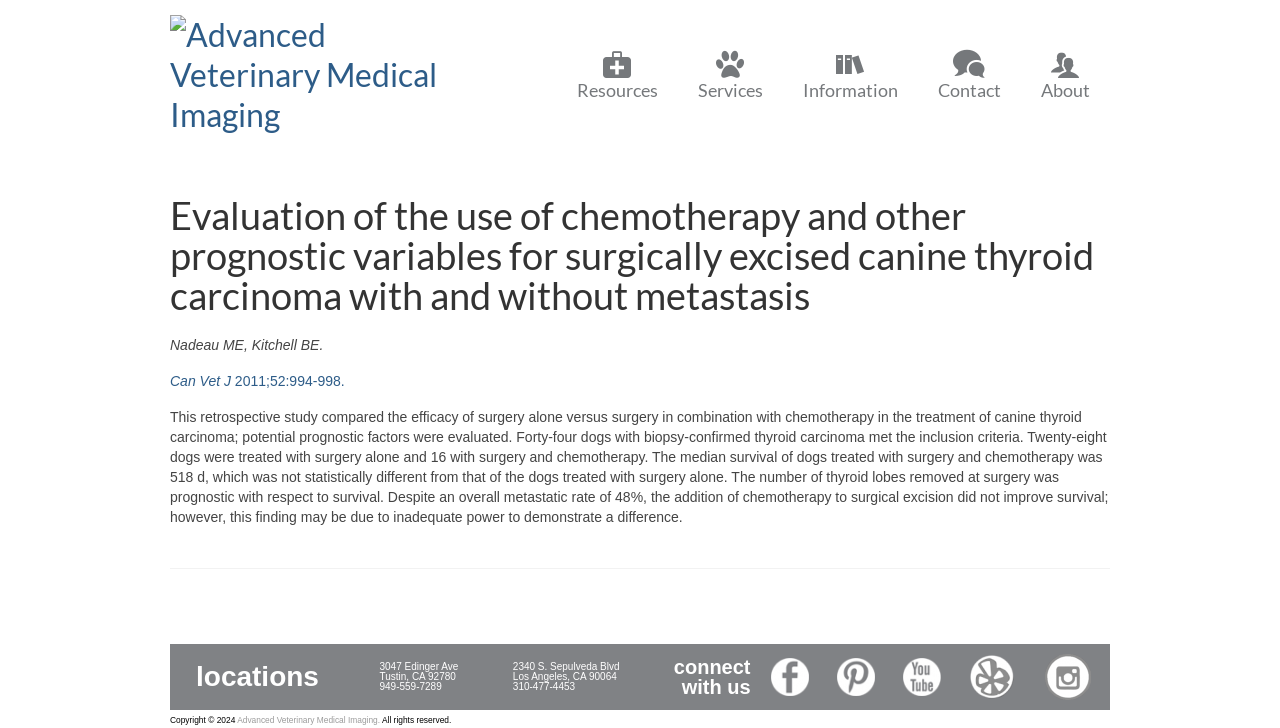Describe all the key features and sections of the webpage thoroughly.

The webpage is about a veterinary medical study, specifically on the evaluation of chemotherapy and other prognostic variables for surgically excised canine thyroid carcinoma with and without metastasis. 

At the top of the page, there is a header section with a logo and several links to different sections of the website, including "Resources", "Services", "Information", "Contact", and "About". 

Below the header, there is a main section that contains the study's title, "Evaluation of the use of chemotherapy and other prognostic variables for surgically excised canine thyroid carcinoma with and without metastasis", followed by the authors' names, "Nadeau ME, Kitchell BE", and a citation, "Can Vet J 2011;52:994-998". 

The main section also includes a lengthy paragraph summarizing the study, which discusses the comparison of surgery alone versus surgery with chemotherapy in treating canine thyroid carcinoma, and the evaluation of potential prognostic factors. 

At the bottom of the page, there is a footer section that contains a table with several columns, listing locations and contact information for the veterinary medical imaging service. There are also several social media links and a copyright notice.